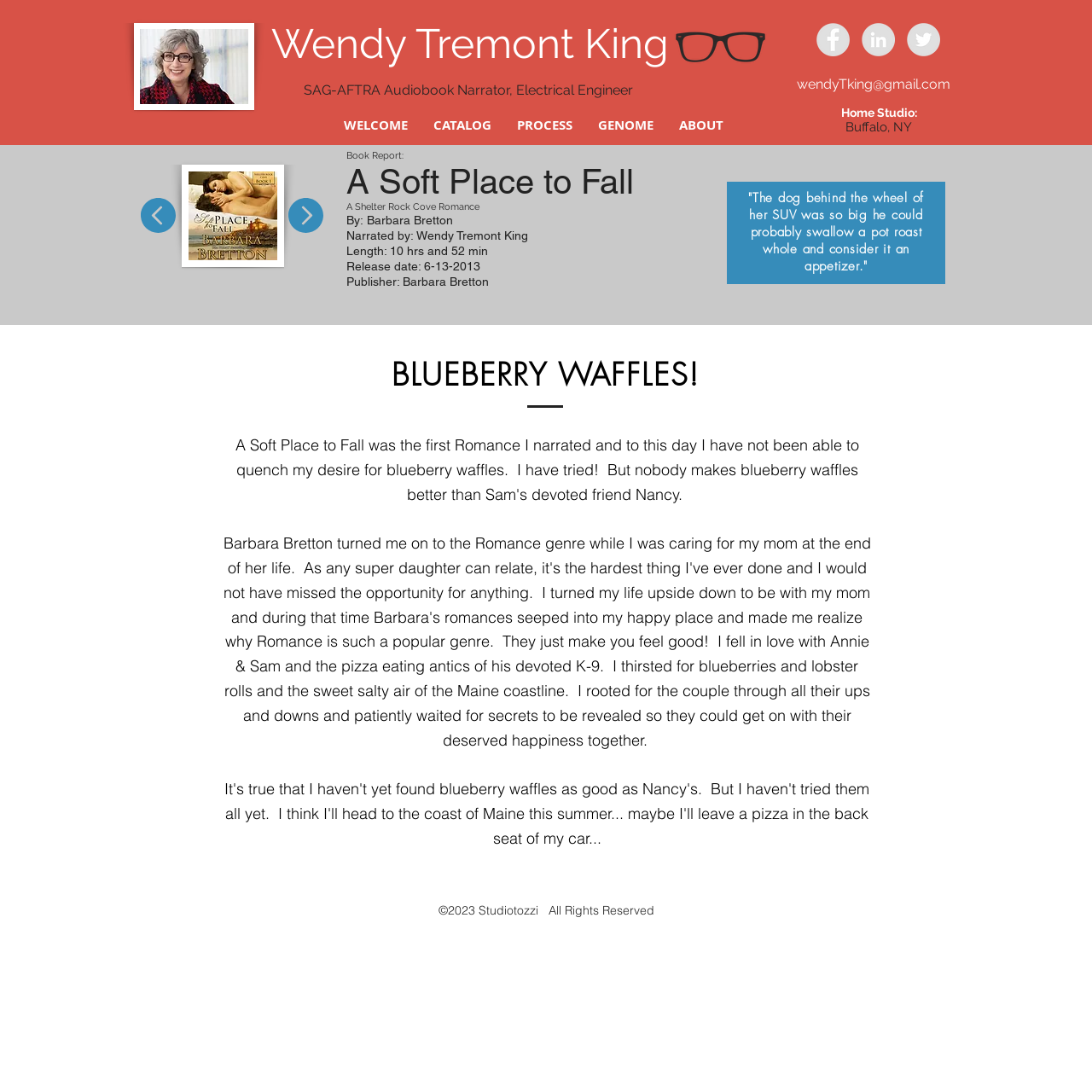Look at the image and write a detailed answer to the question: 
What is the location of Wendy Tremont King's home studio?

I found the answer by looking at the heading element that contains the text 'Home Studio: Buffalo, NY' which is located in the top-right area of the webpage.